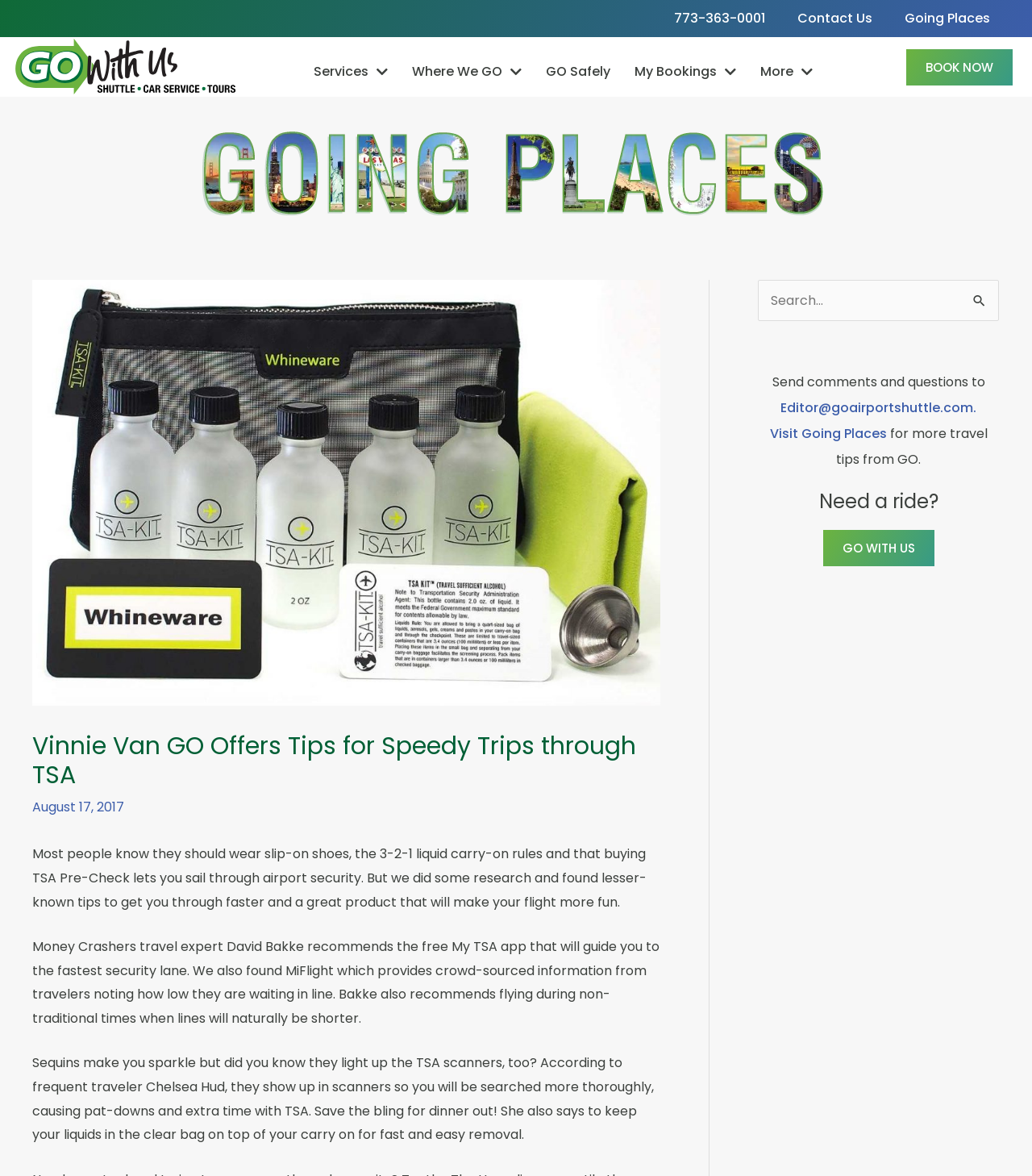Can you pinpoint the bounding box coordinates for the clickable element required for this instruction: "Search for travel tips"? The coordinates should be four float numbers between 0 and 1, i.e., [left, top, right, bottom].

[0.734, 0.238, 0.968, 0.273]